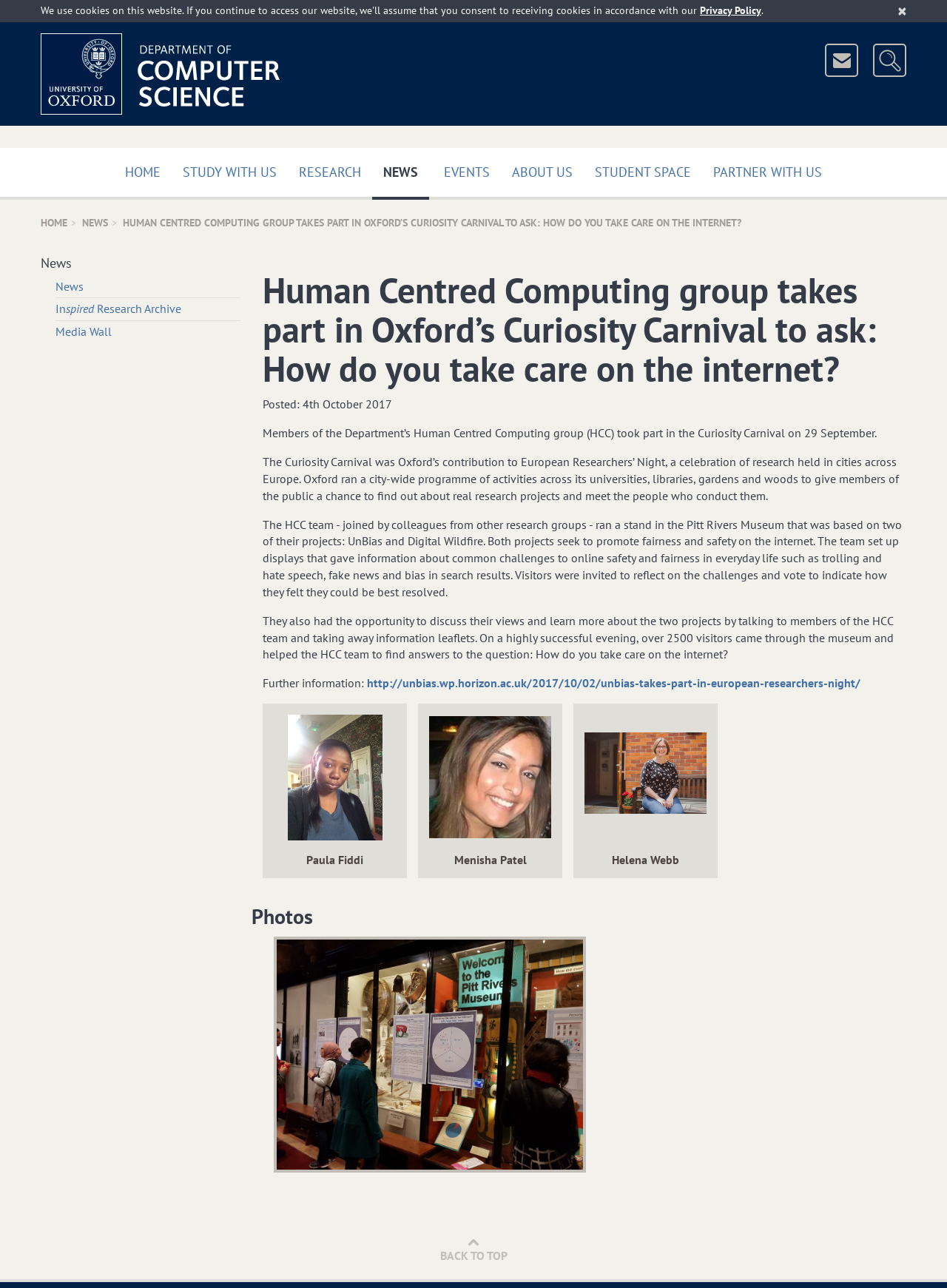Extract the bounding box coordinates for the HTML element that matches this description: "Media Wall". The coordinates should be four float numbers between 0 and 1, i.e., [left, top, right, bottom].

[0.059, 0.252, 0.118, 0.263]